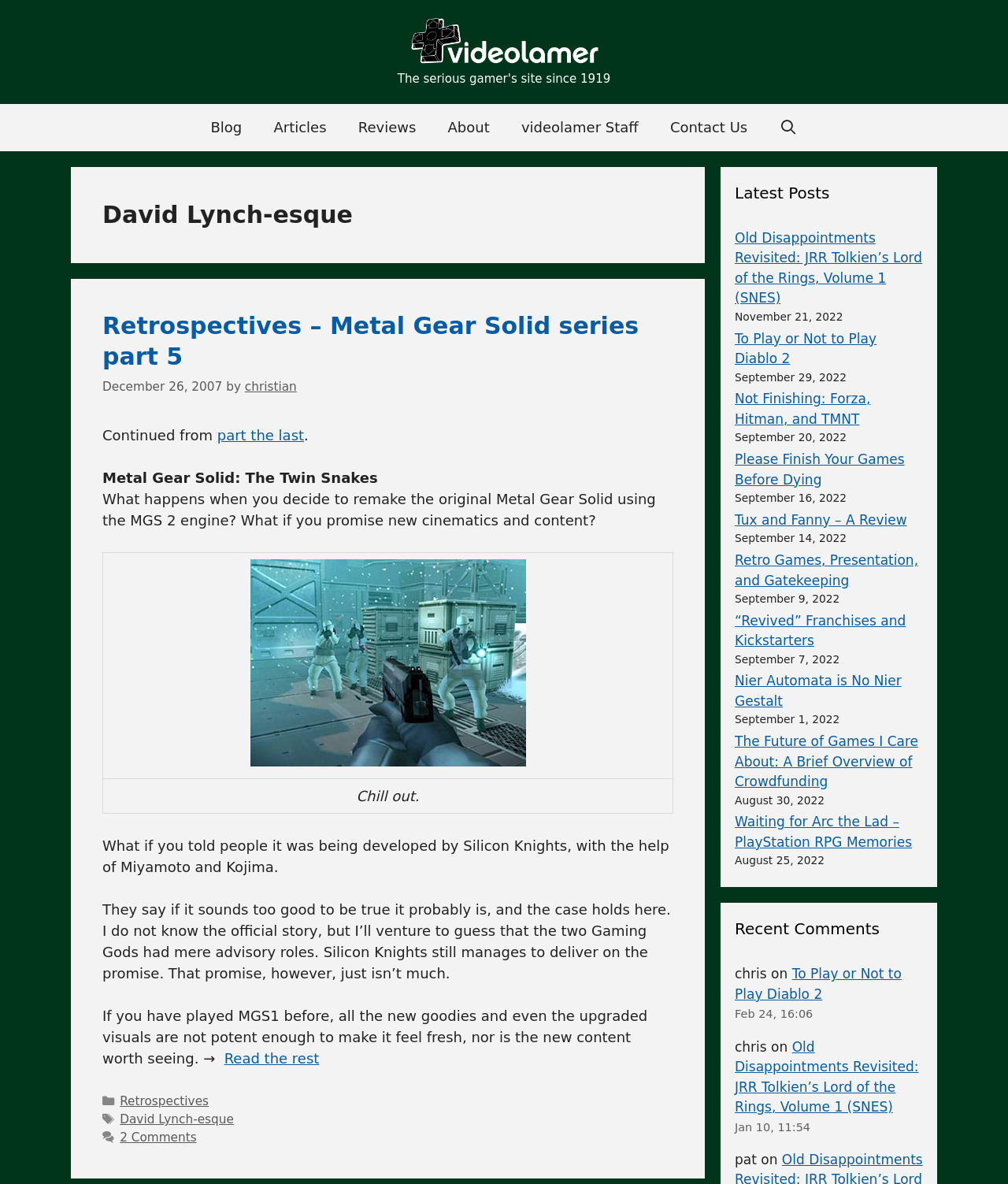Locate the bounding box coordinates of the element you need to click to accomplish the task described by this instruction: "Check the comments on the post 'To Play or Not to Play Diablo 2'".

[0.729, 0.816, 0.894, 0.846]